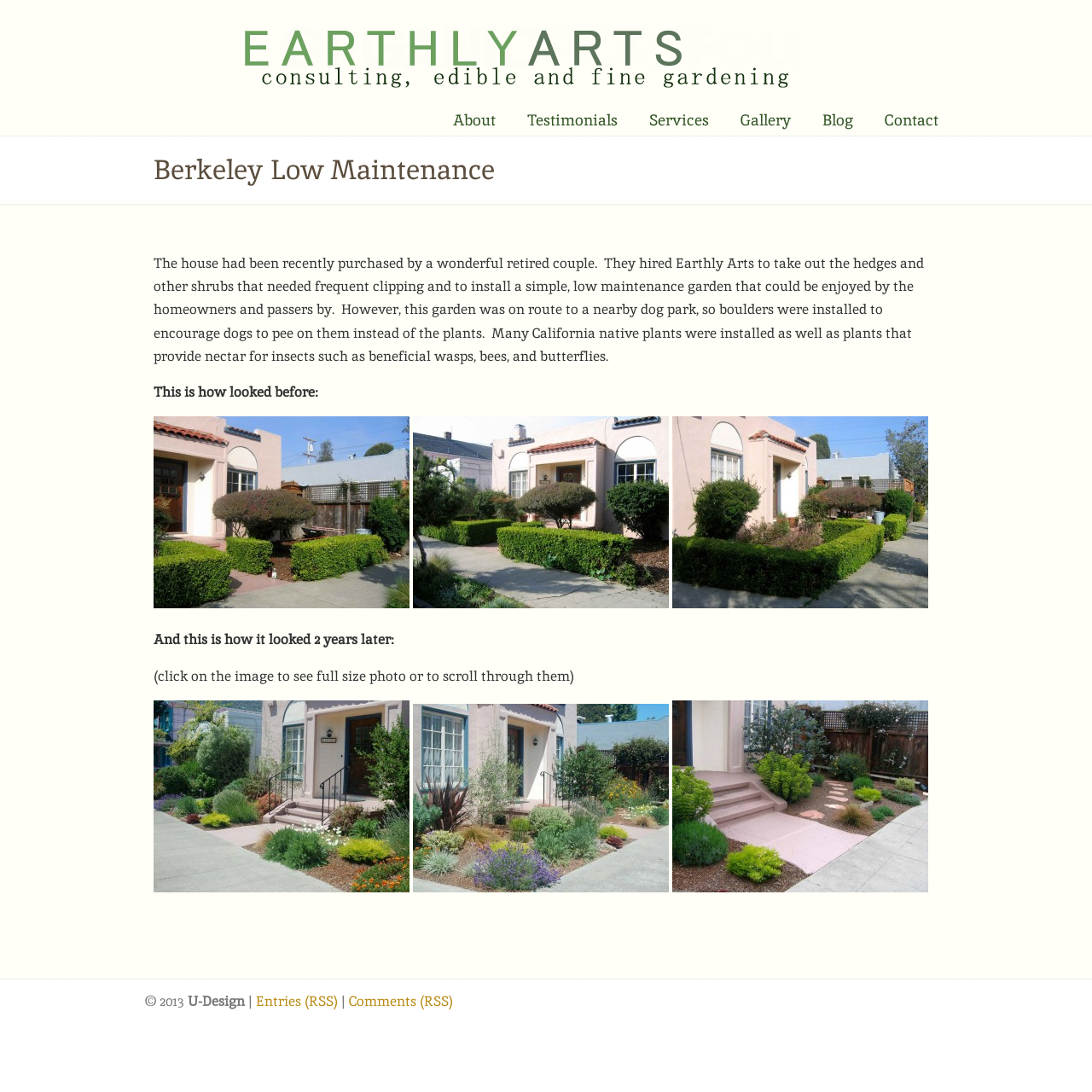Locate the bounding box of the UI element described by: "Testimonials" in the given webpage screenshot.

[0.467, 0.094, 0.581, 0.127]